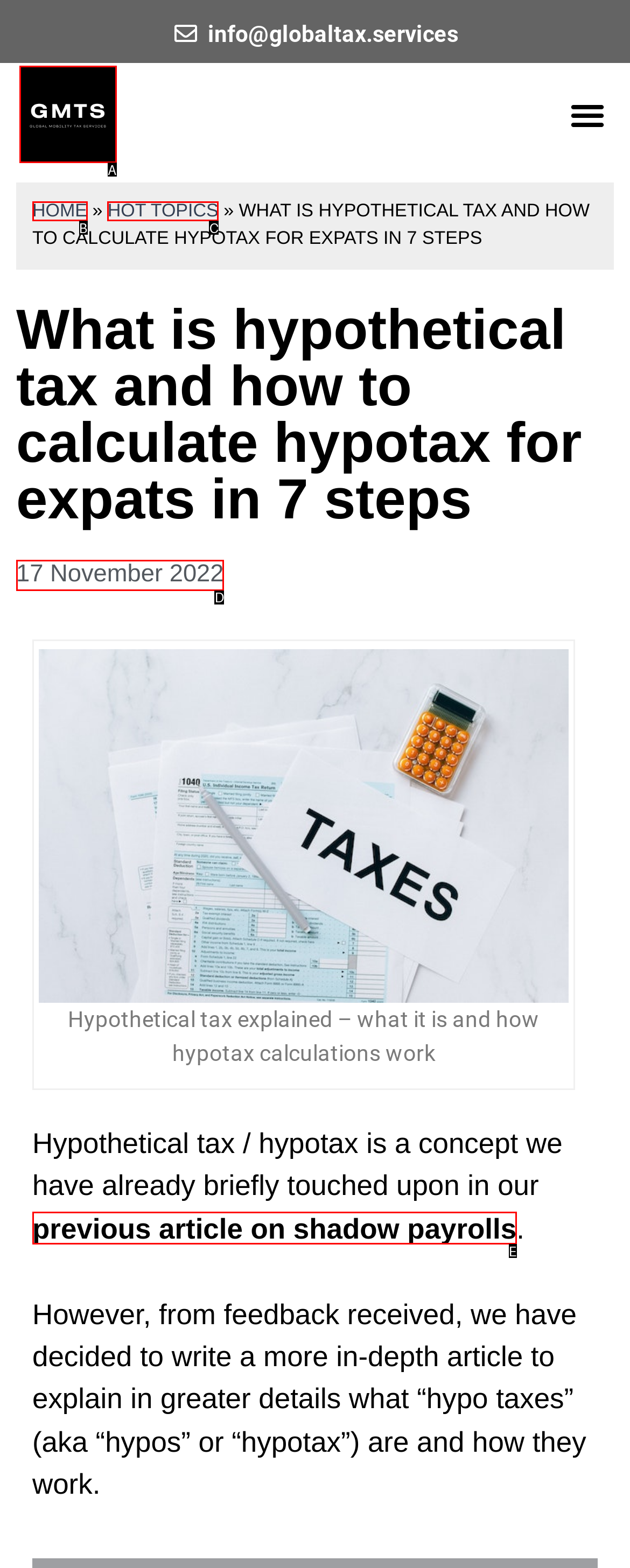Based on the description: Home
Select the letter of the corresponding UI element from the choices provided.

None